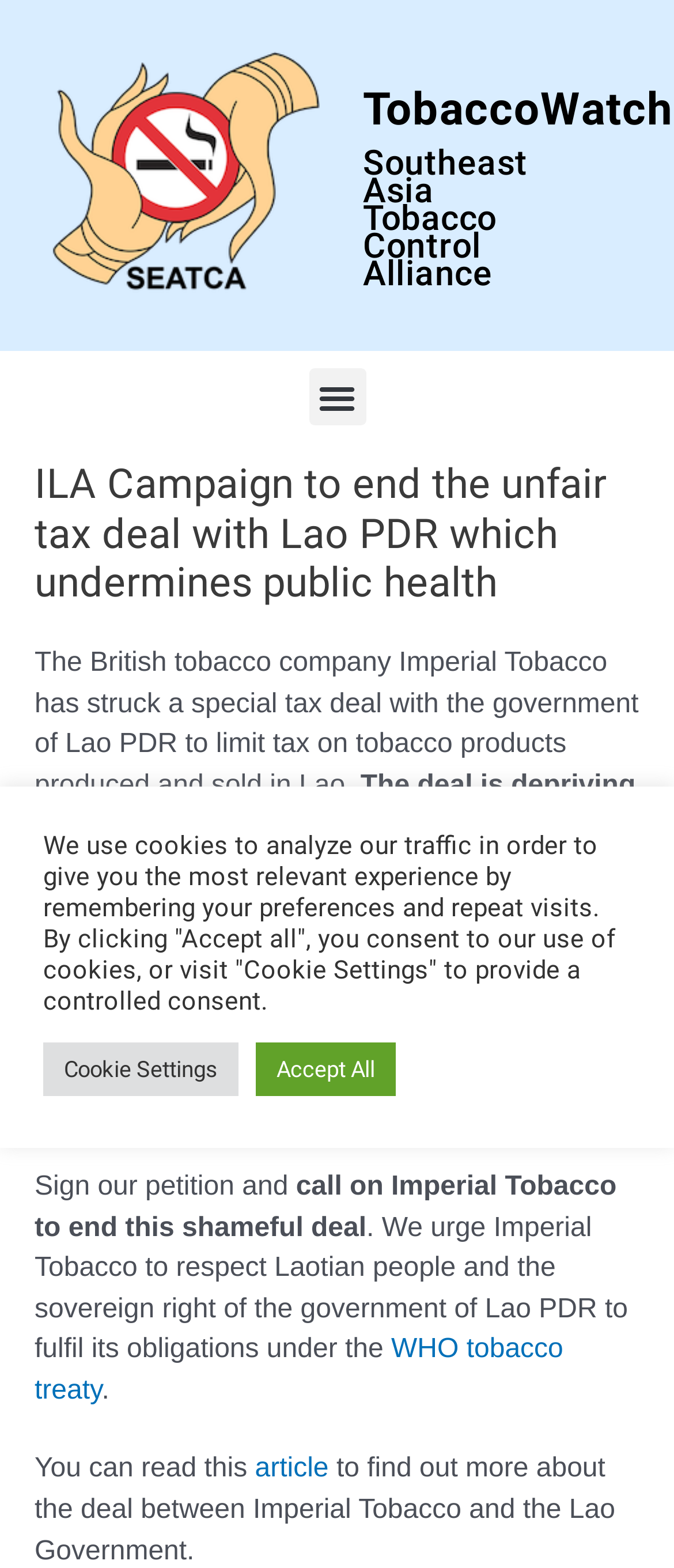Carefully observe the image and respond to the question with a detailed answer:
What is the consequence of lower taxes on tobacco products?

The consequence of lower taxes on tobacco products is obtained from the text 'Lower taxes mean lower prices. More affordable tobacco means that young people in Lao PDR are increasingly becoming addicted to a product that kills half its lifetime users'.